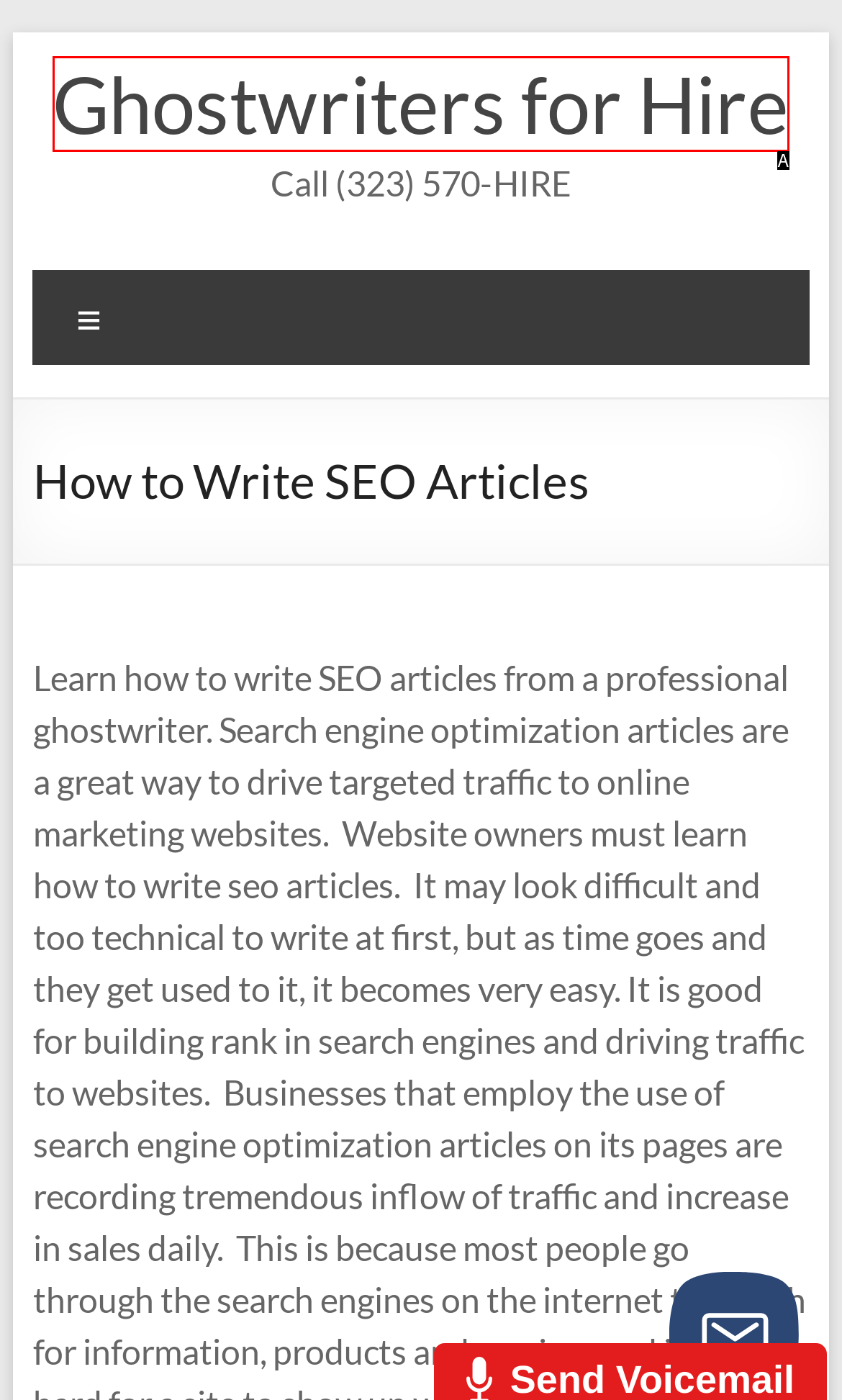Identify the option that best fits this description: Ghostwriters for Hire
Answer with the appropriate letter directly.

A